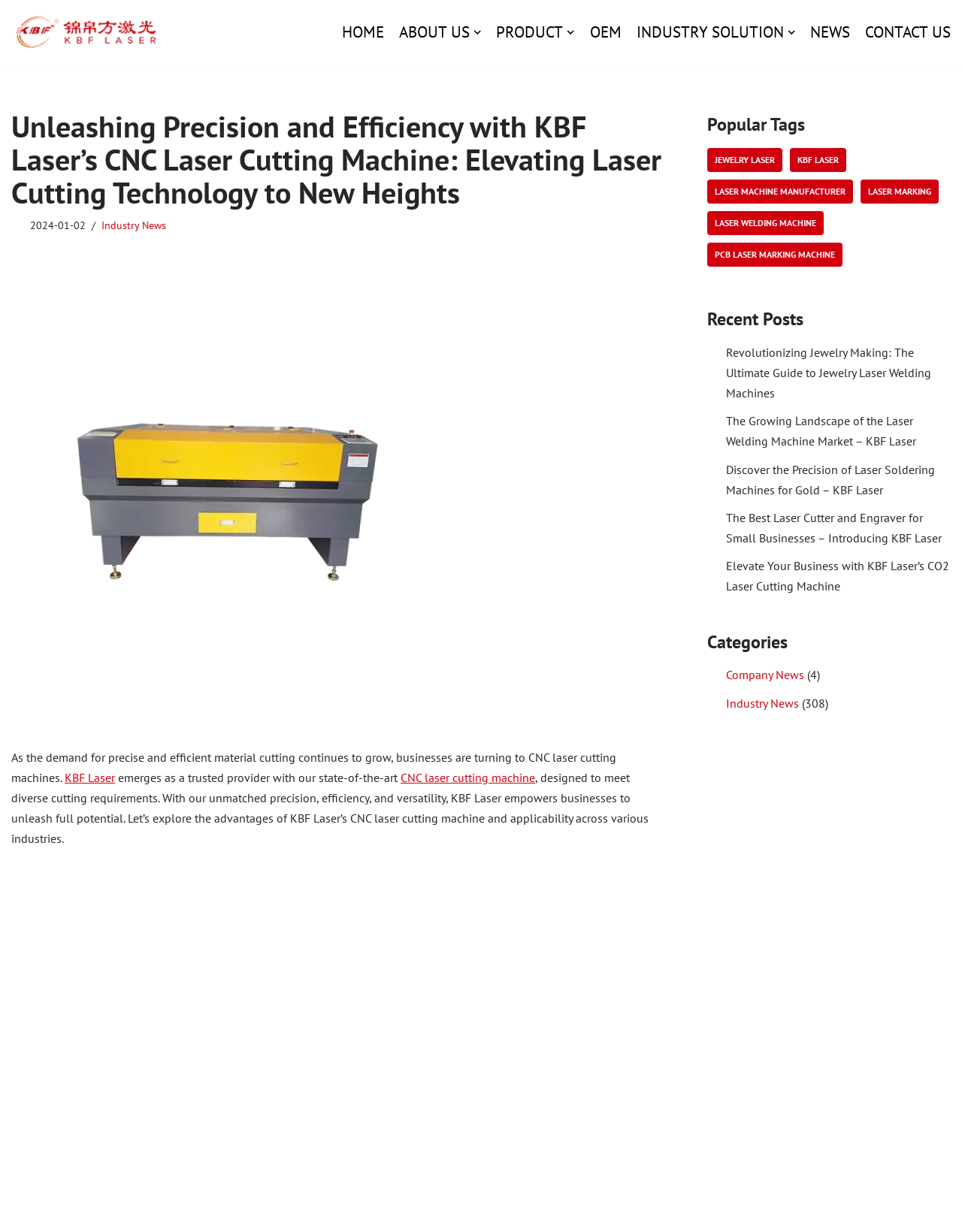Please pinpoint the bounding box coordinates for the region I should click to adhere to this instruction: "Subscribe to our newsletter".

None